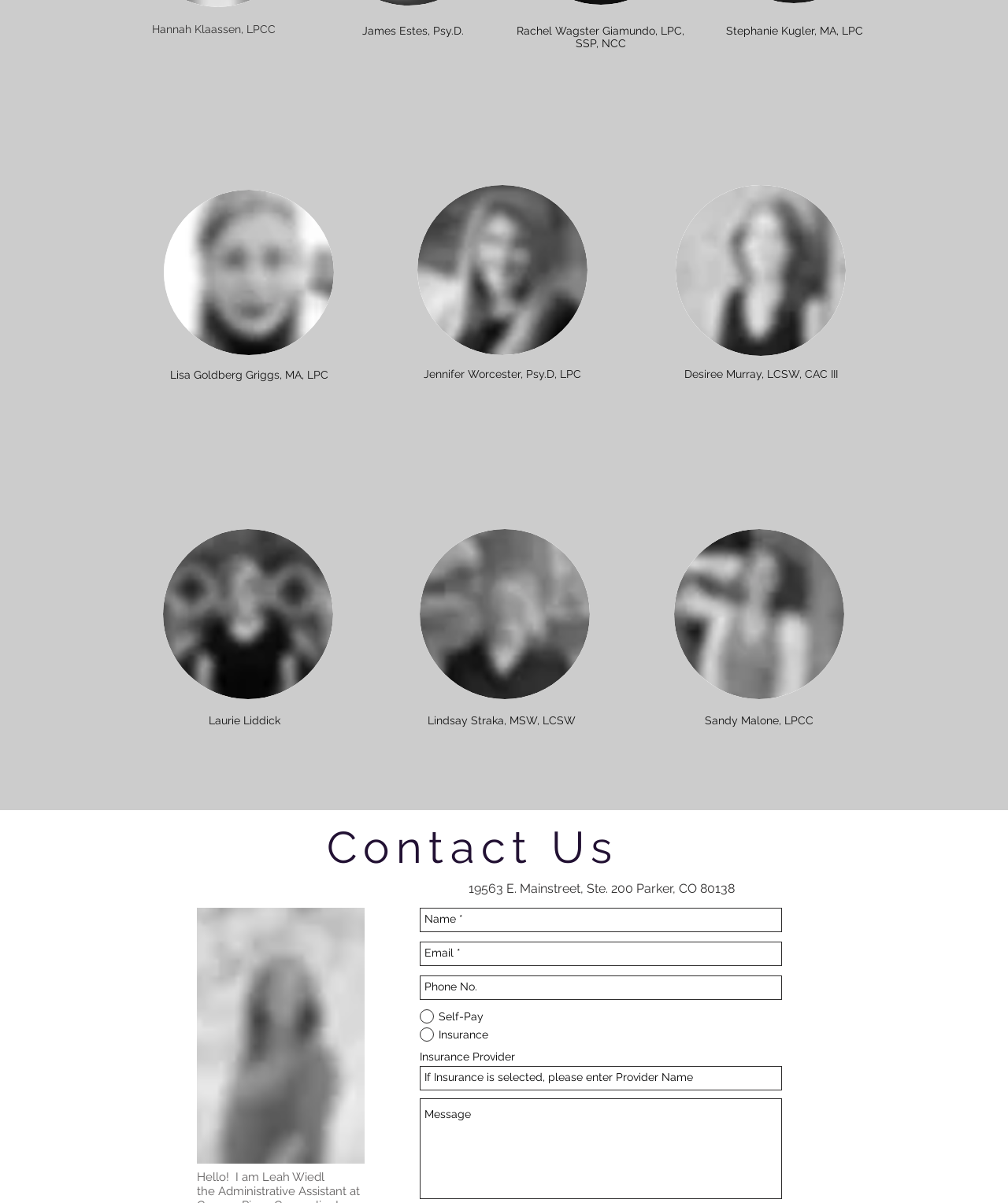Please study the image and answer the question comprehensively:
How many therapists are listed on this webpage?

By analyzing the webpage structure, I found 9 heading elements with names and credentials, indicating that there are 9 therapists listed on this webpage.